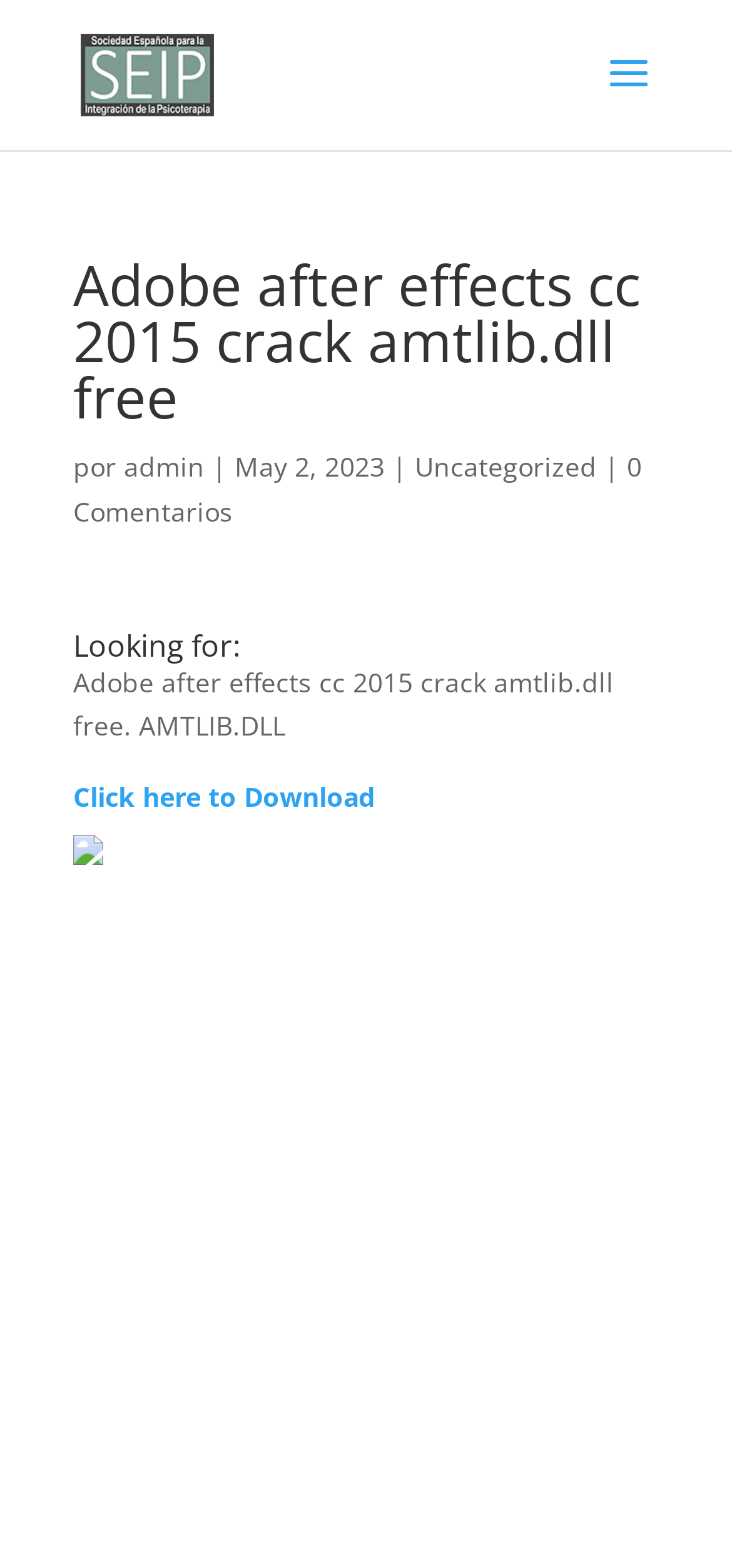Please determine the bounding box coordinates for the UI element described as: "Click here to Download".

[0.1, 0.497, 0.513, 0.52]